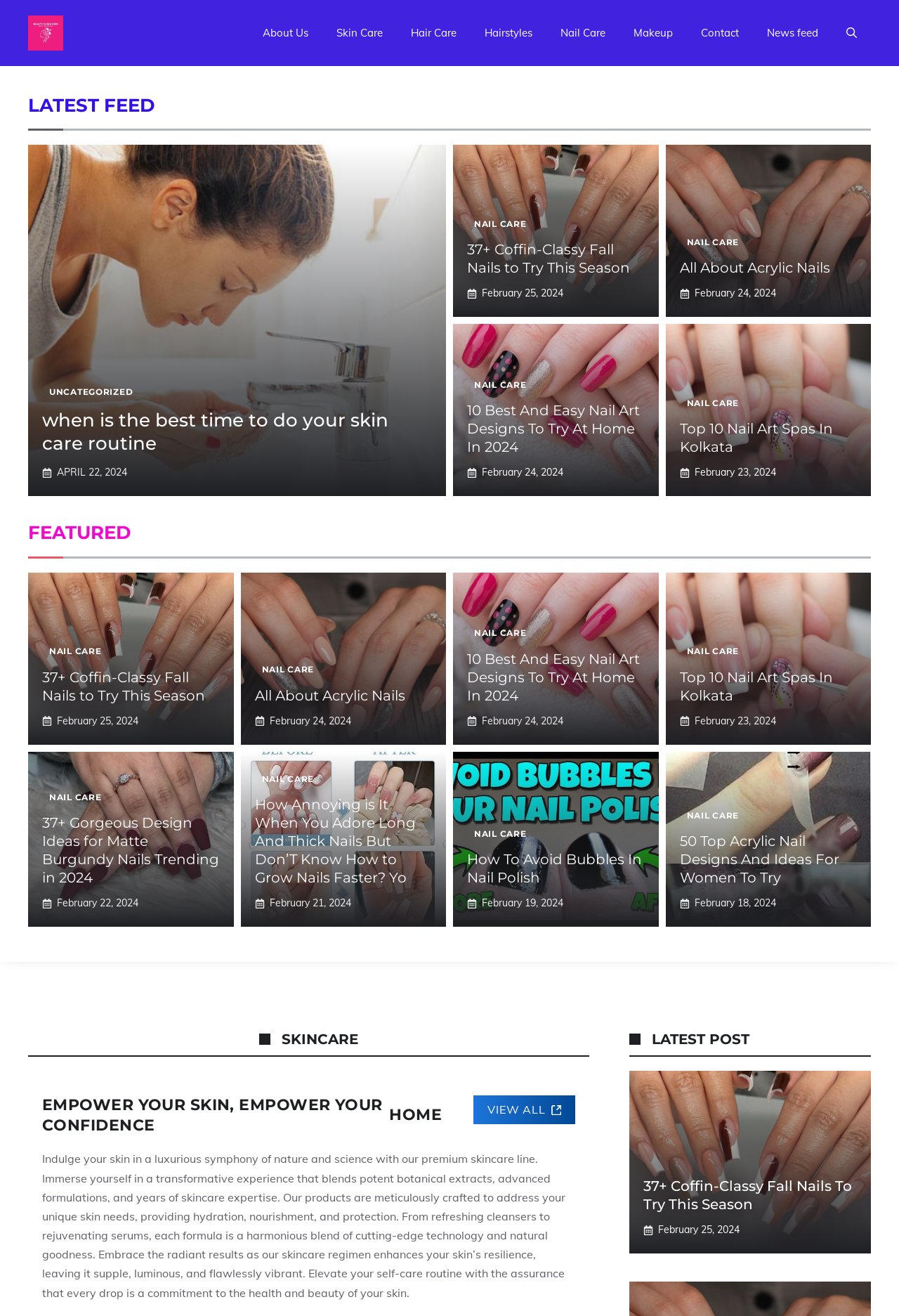Locate the bounding box coordinates of the item that should be clicked to fulfill the instruction: "View the 'FEATURED' section".

[0.031, 0.396, 0.969, 0.414]